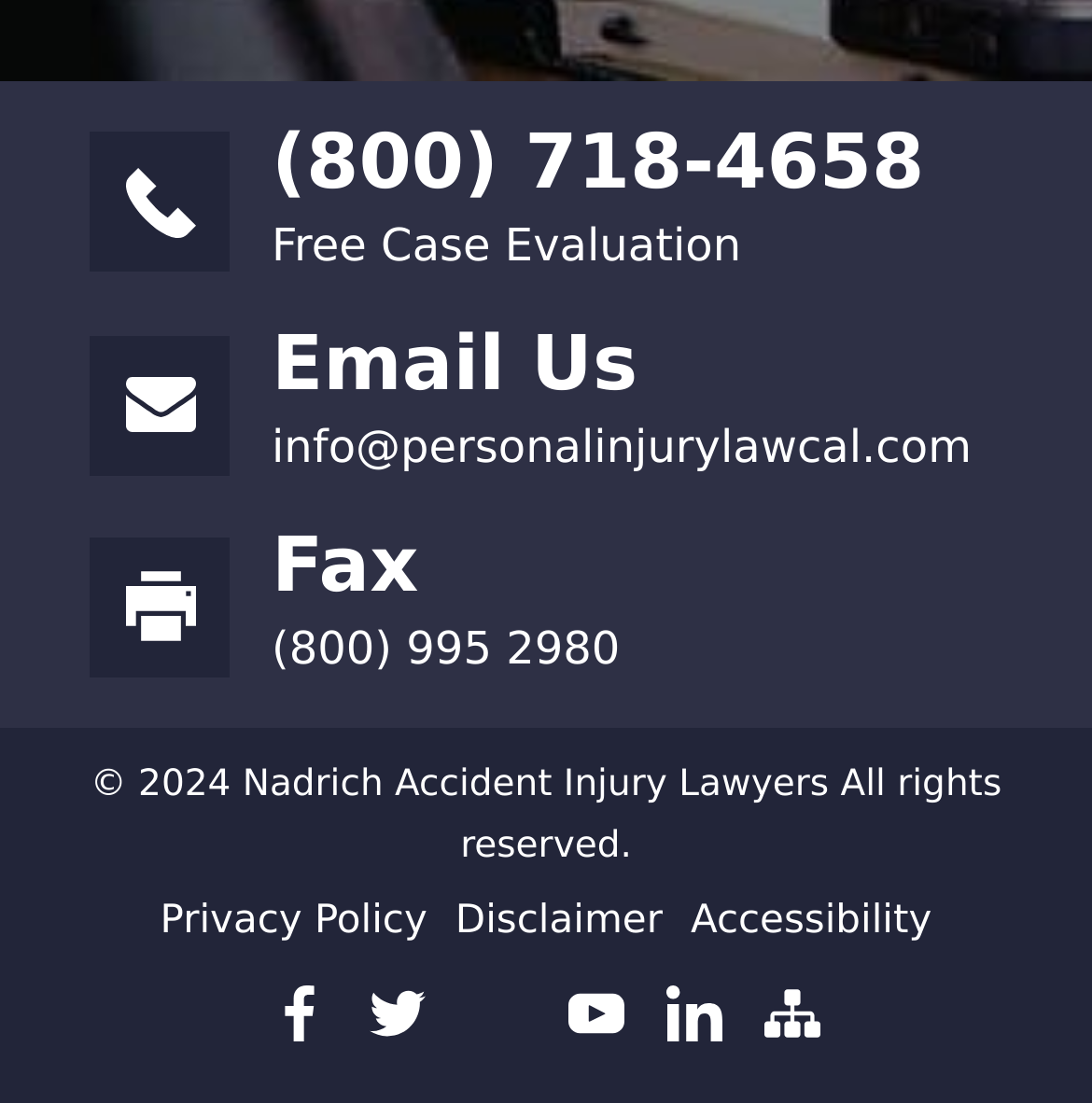Please identify the bounding box coordinates of the element's region that needs to be clicked to fulfill the following instruction: "Fax a document". The bounding box coordinates should consist of four float numbers between 0 and 1, i.e., [left, top, right, bottom].

[0.249, 0.564, 0.568, 0.612]